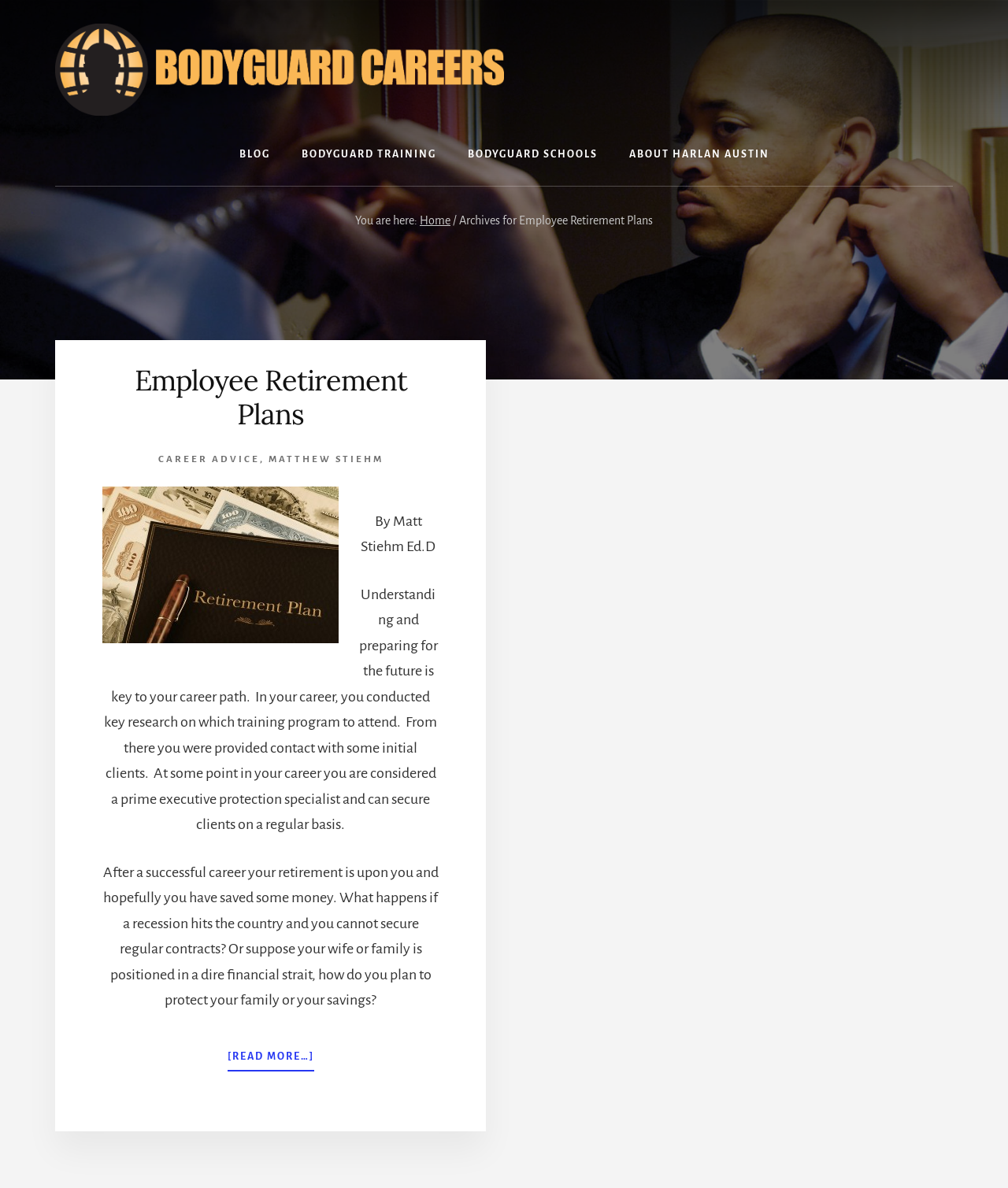What is the purpose of the 'READ MORE…' link?
Look at the webpage screenshot and answer the question with a detailed explanation.

The 'READ MORE…' link is located at the end of the article summary, and its purpose is to allow the reader to access the full article and read more about the topic of Employee Retirement Plans.